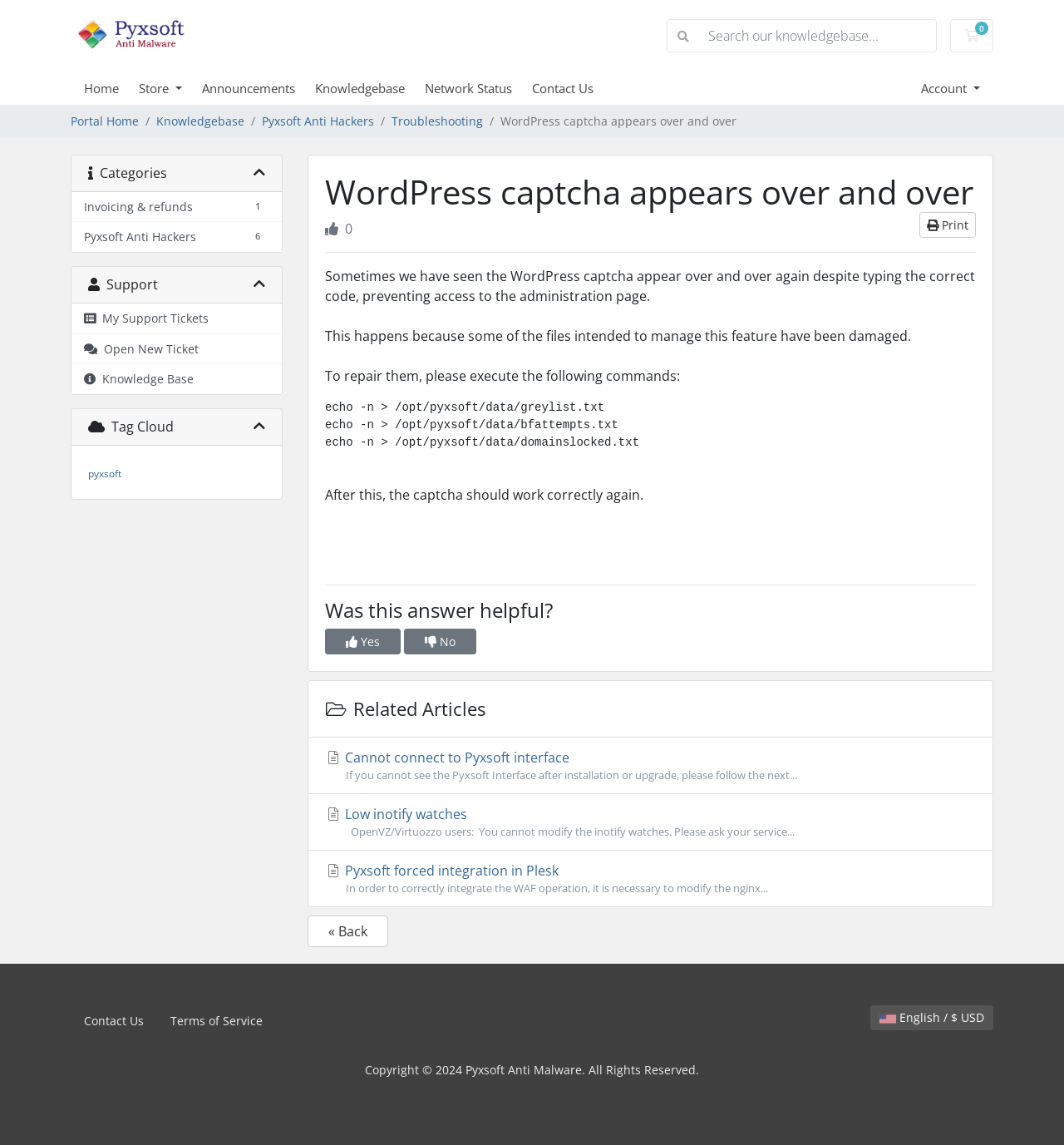Please specify the bounding box coordinates of the region to click in order to perform the following instruction: "Search our knowledgebase...".

[0.656, 0.017, 0.88, 0.045]